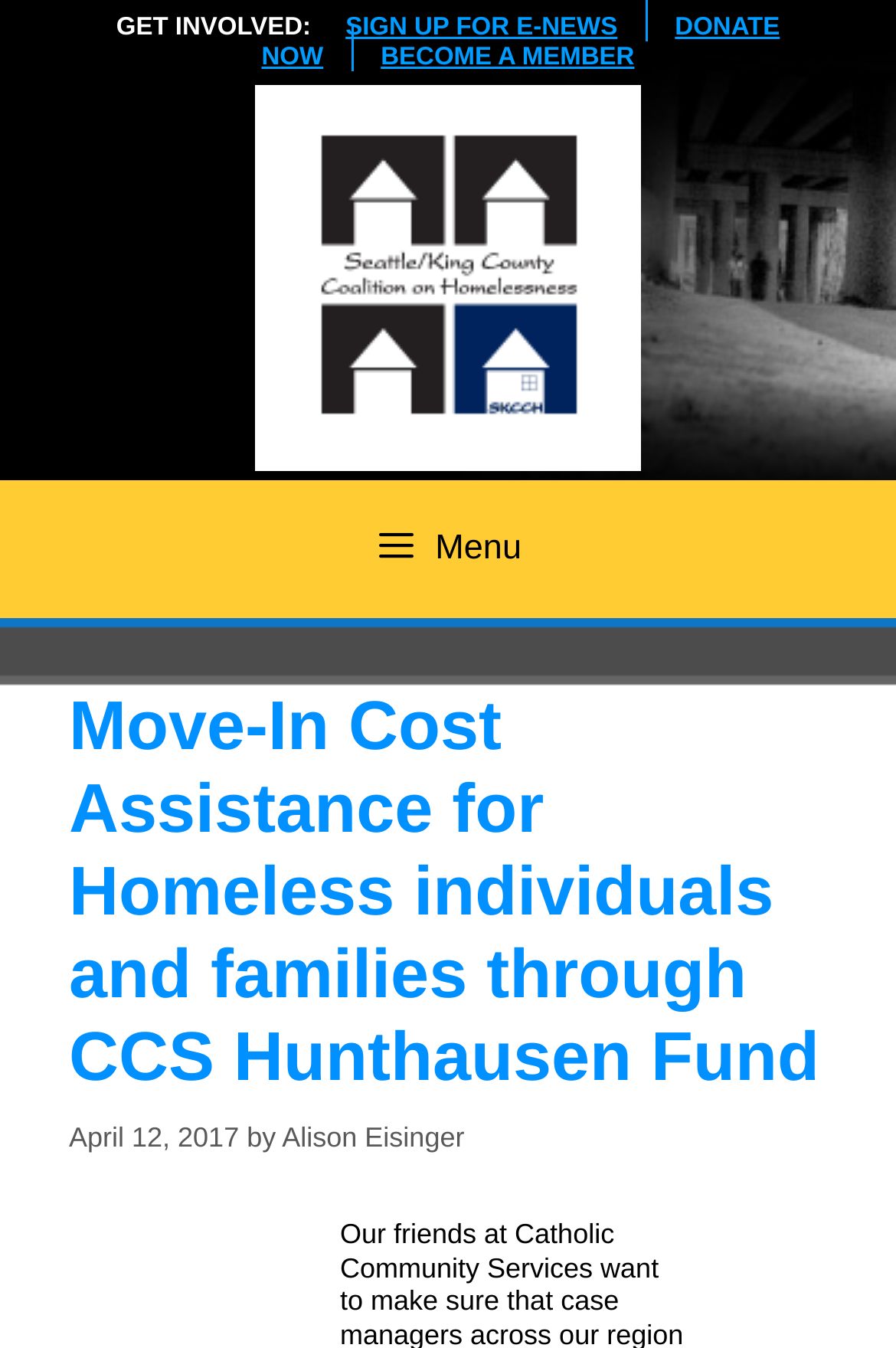What is the name of the fund mentioned in the article?
Answer with a single word or short phrase according to what you see in the image.

CCS Hunthausen Fund